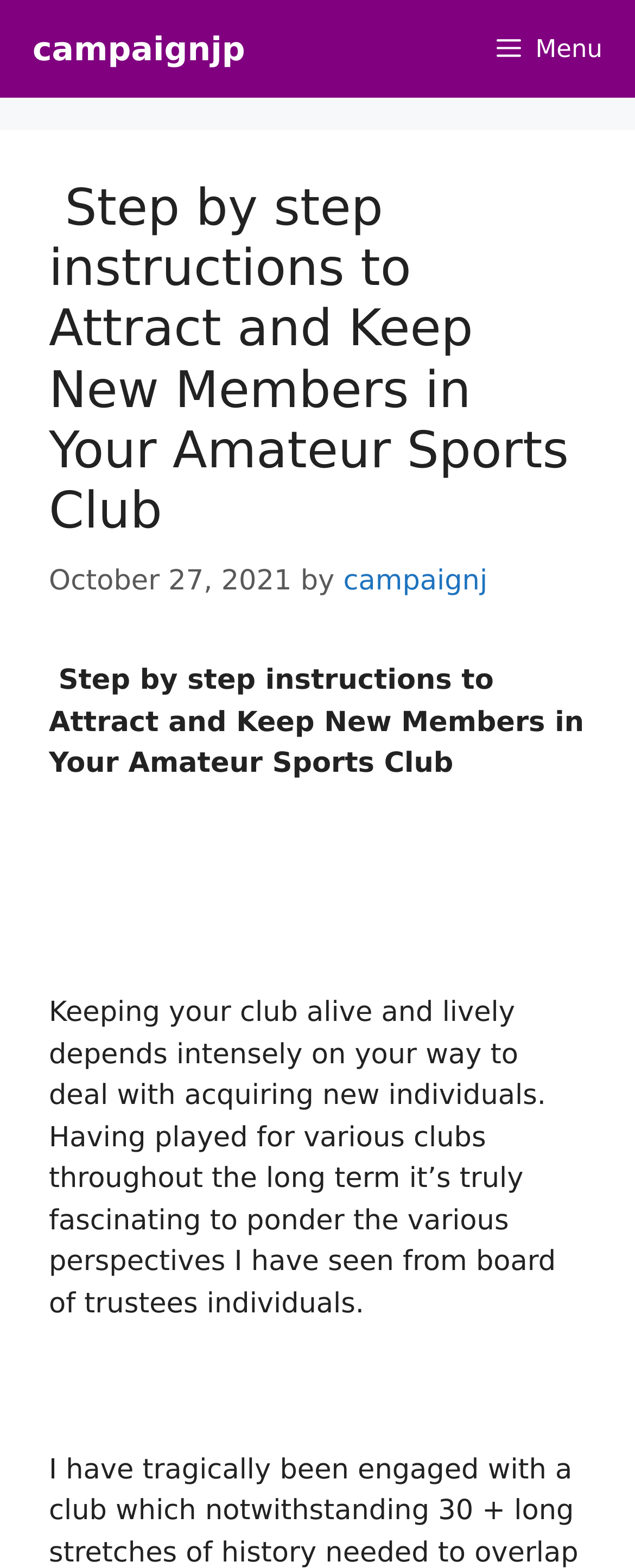Identify and extract the main heading from the webpage.

 Step by step instructions to Attract and Keep New Members in Your Amateur Sports Club